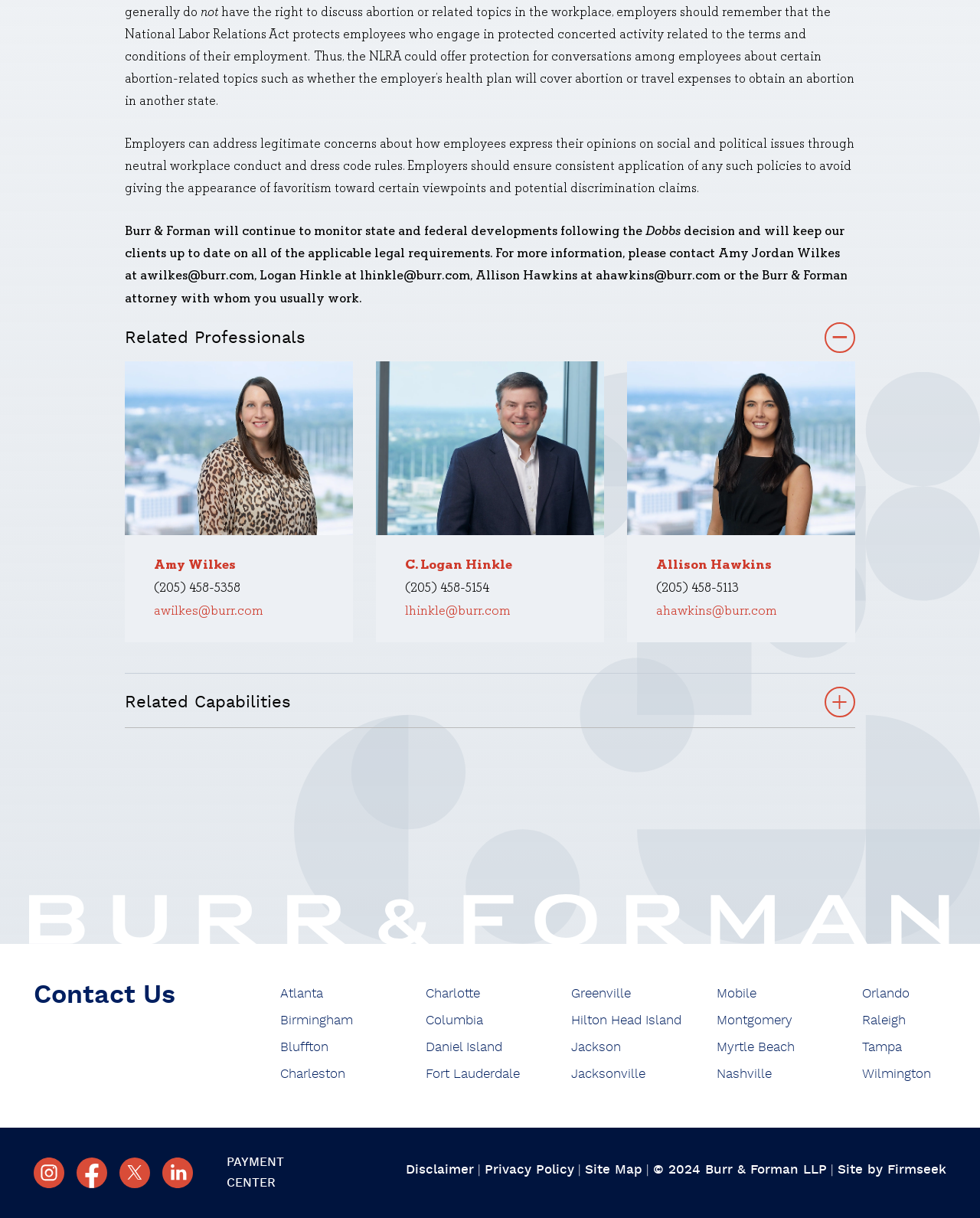Provide the bounding box coordinates of the UI element that matches the description: "Wilmington".

[0.88, 0.876, 0.95, 0.887]